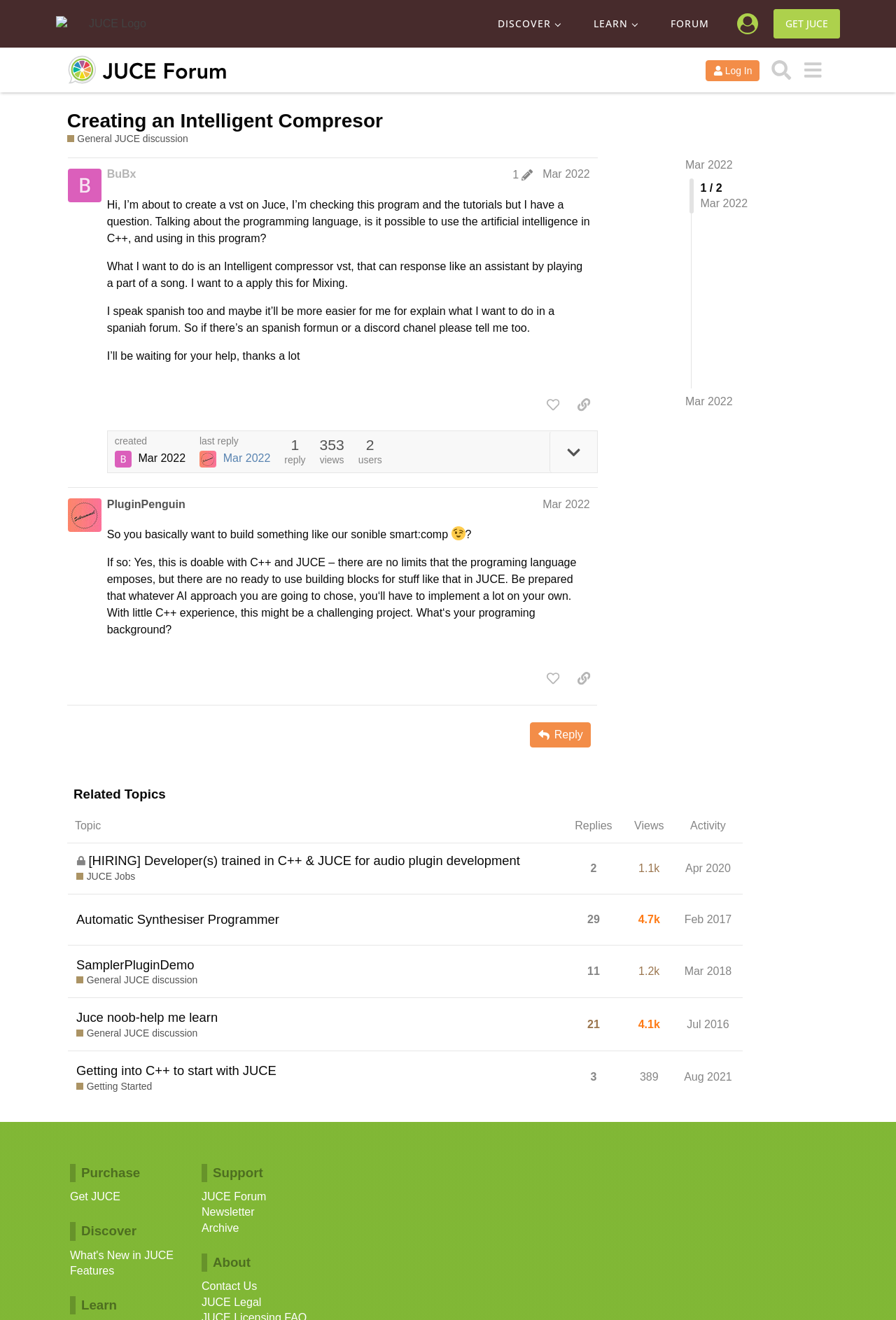From the image, can you give a detailed response to the question below:
How many posts are there in the discussion?

There are two posts in the discussion, one from BuBx and another from PluginPenguin, which can be identified by their usernames and post contents.